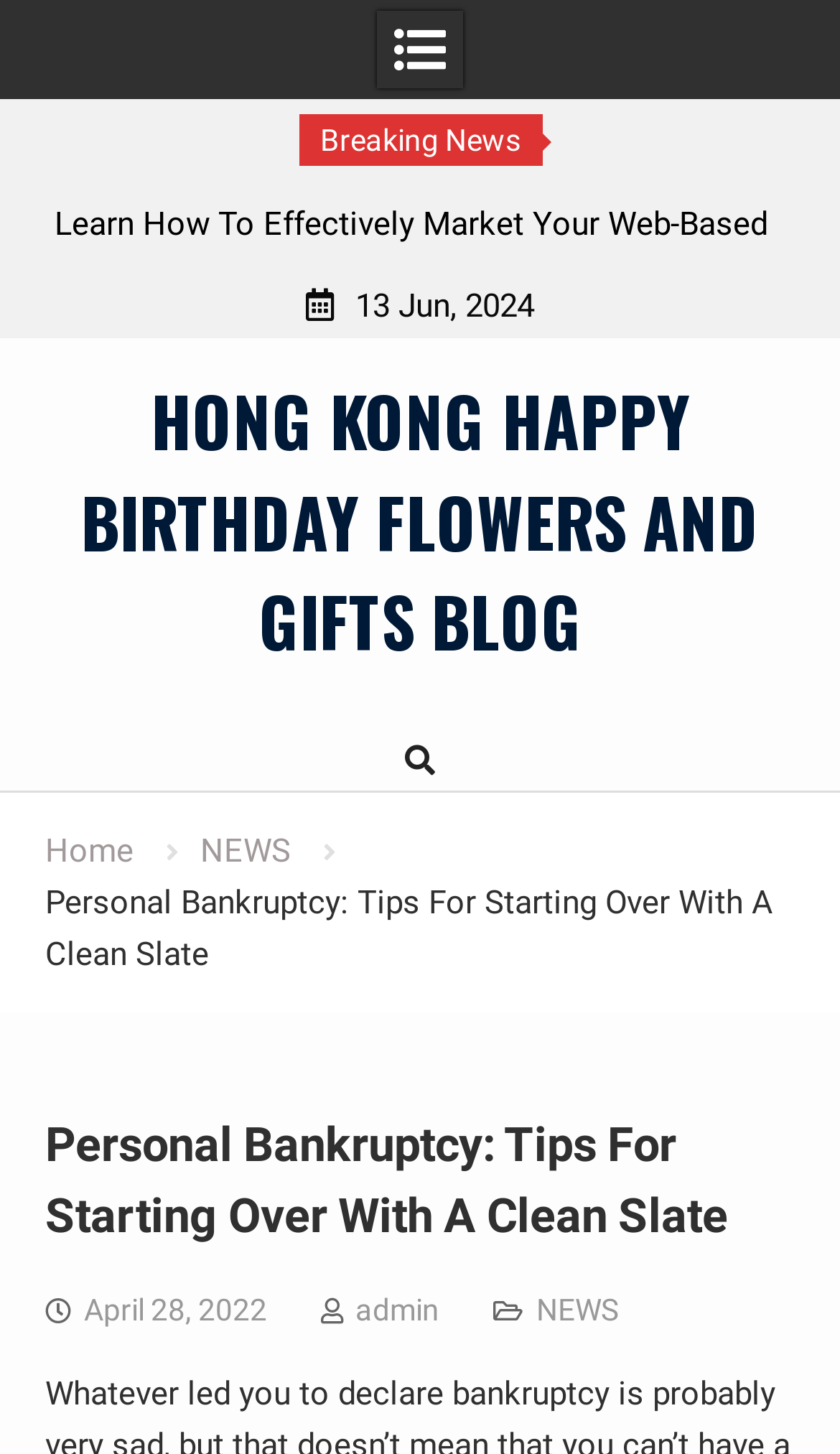What is the category of the news article?
Please answer the question with a detailed and comprehensive explanation.

I determined the category of the news article by examining the breadcrumbs navigation section, which shows the category 'NEWS' as one of the links.